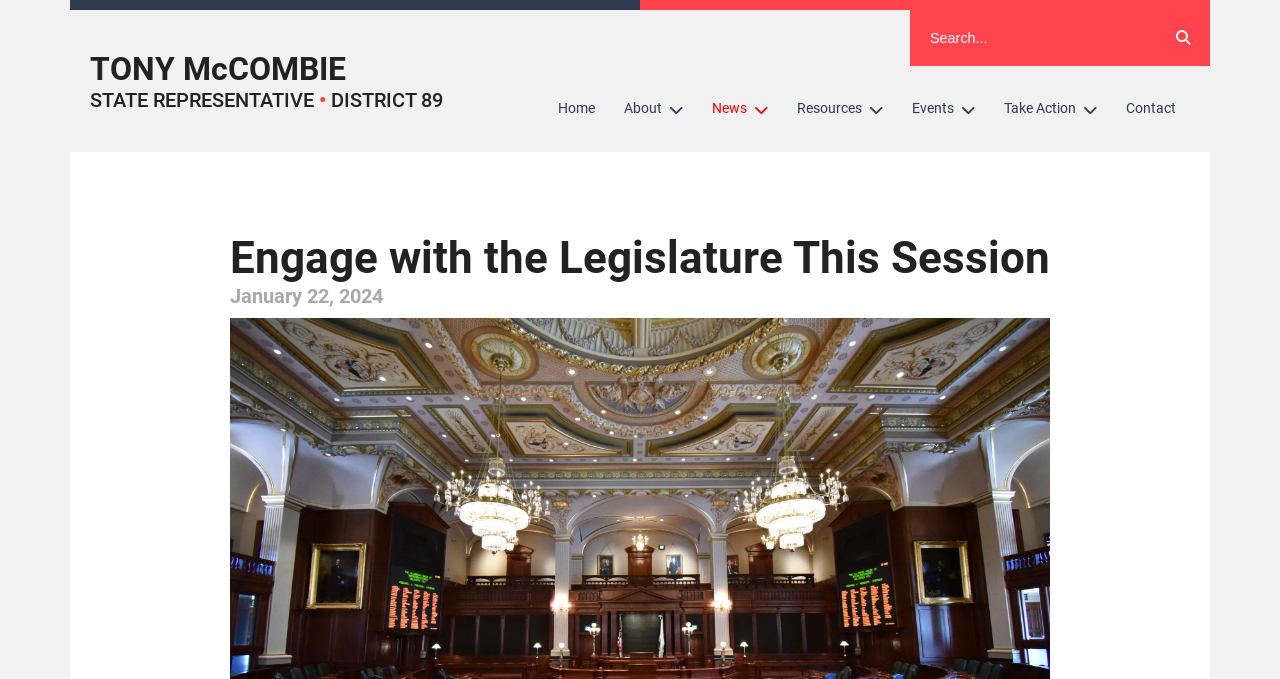Please reply with a single word or brief phrase to the question: 
What is the current session of the legislature about?

Engage with the Legislature This Session